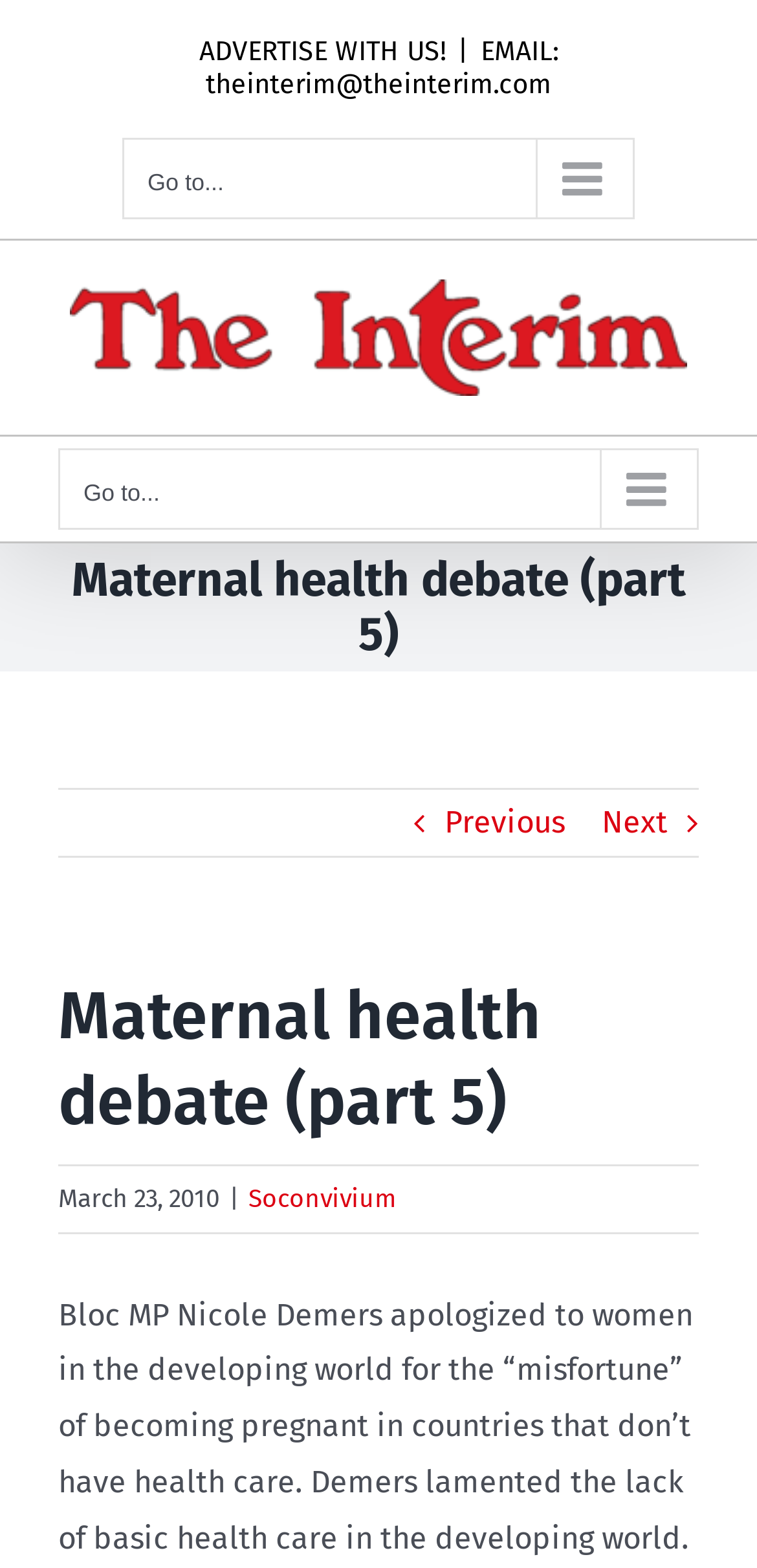Provide a single word or phrase to answer the given question: 
What is the name of the logo on the webpage?

The Interim Logo